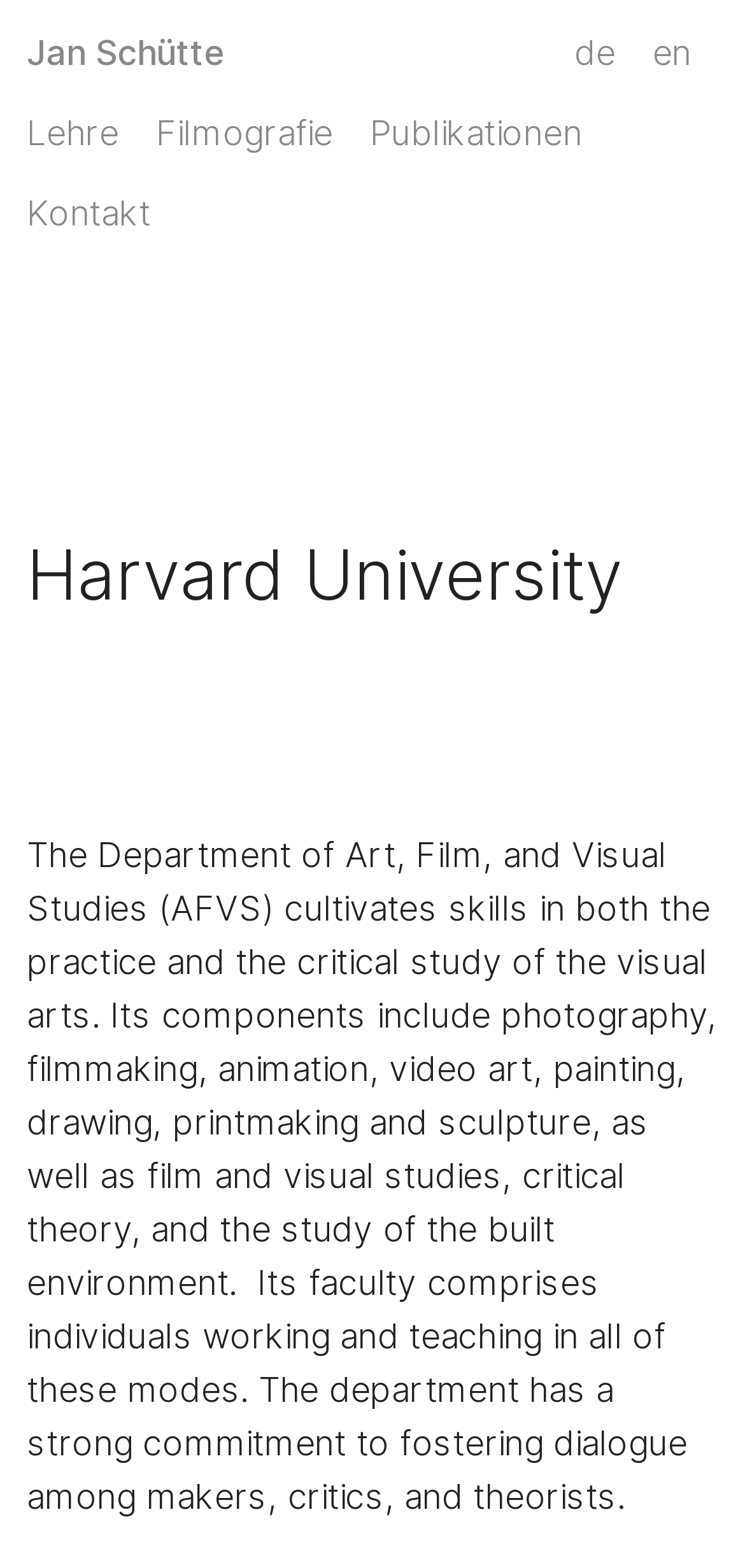Illustrate the webpage's structure and main components comprehensively.

The webpage is about Jan Schütte, a faculty member at Harvard University. At the top left of the page, there is a link to Jan Schütte's profile. To the right of this link, there are three language options: German, English, and another unspecified language. Below these links, there is a navigation menu with four options: Lehre (Teaching), Filmografie (Filmography), Publikationen (Publications), and Kontakt (Contact).

Further down the page, there is a prominent heading that reads "Harvard University". Below this heading, there is a paragraph of text that describes the Department of Art, Film, and Visual Studies (AFVS) at Harvard University. The text explains that the department encompasses various visual arts disciplines, including photography, filmmaking, and sculpture, and that its faculty members work in these modes. The department is committed to fostering dialogue among makers, critics, and theorists.